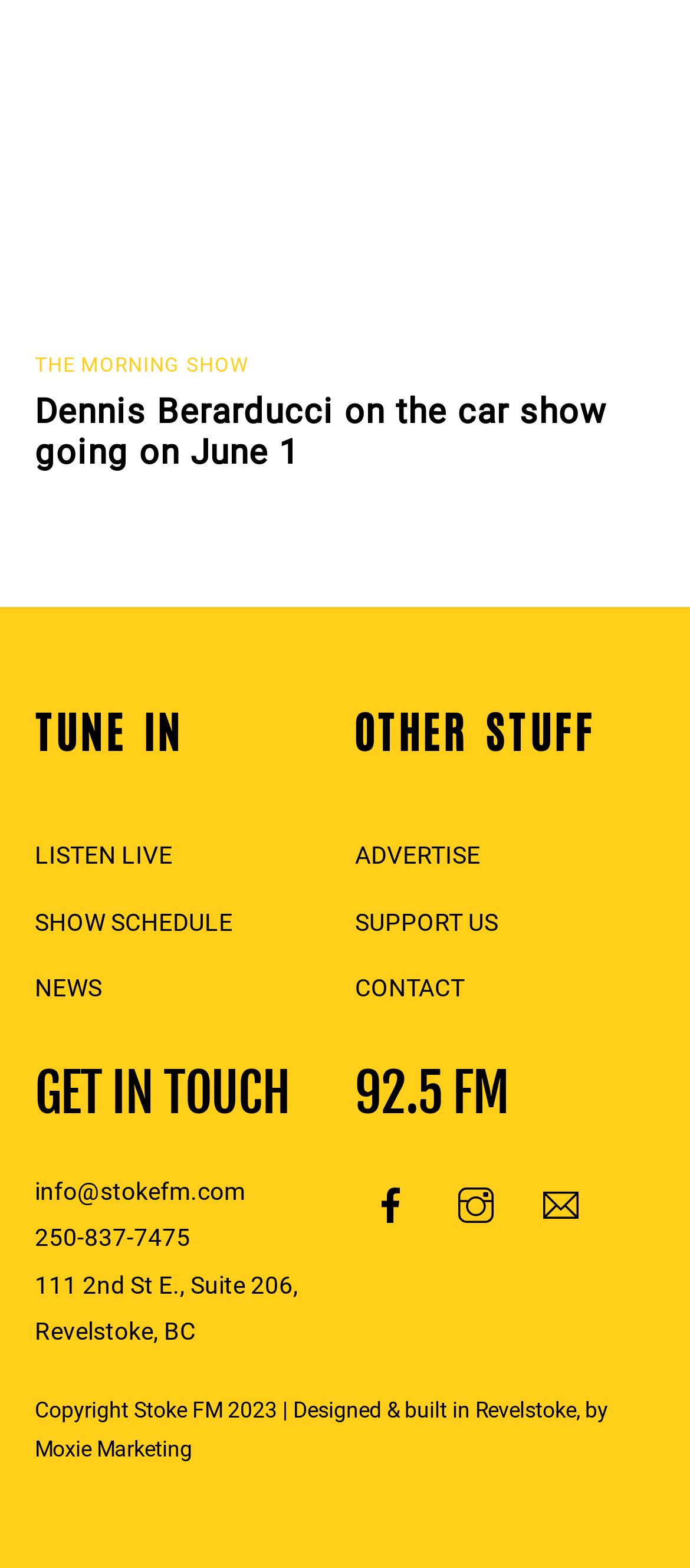What is the name of the car show mentioned?
Answer the question using a single word or phrase, according to the image.

Not specified